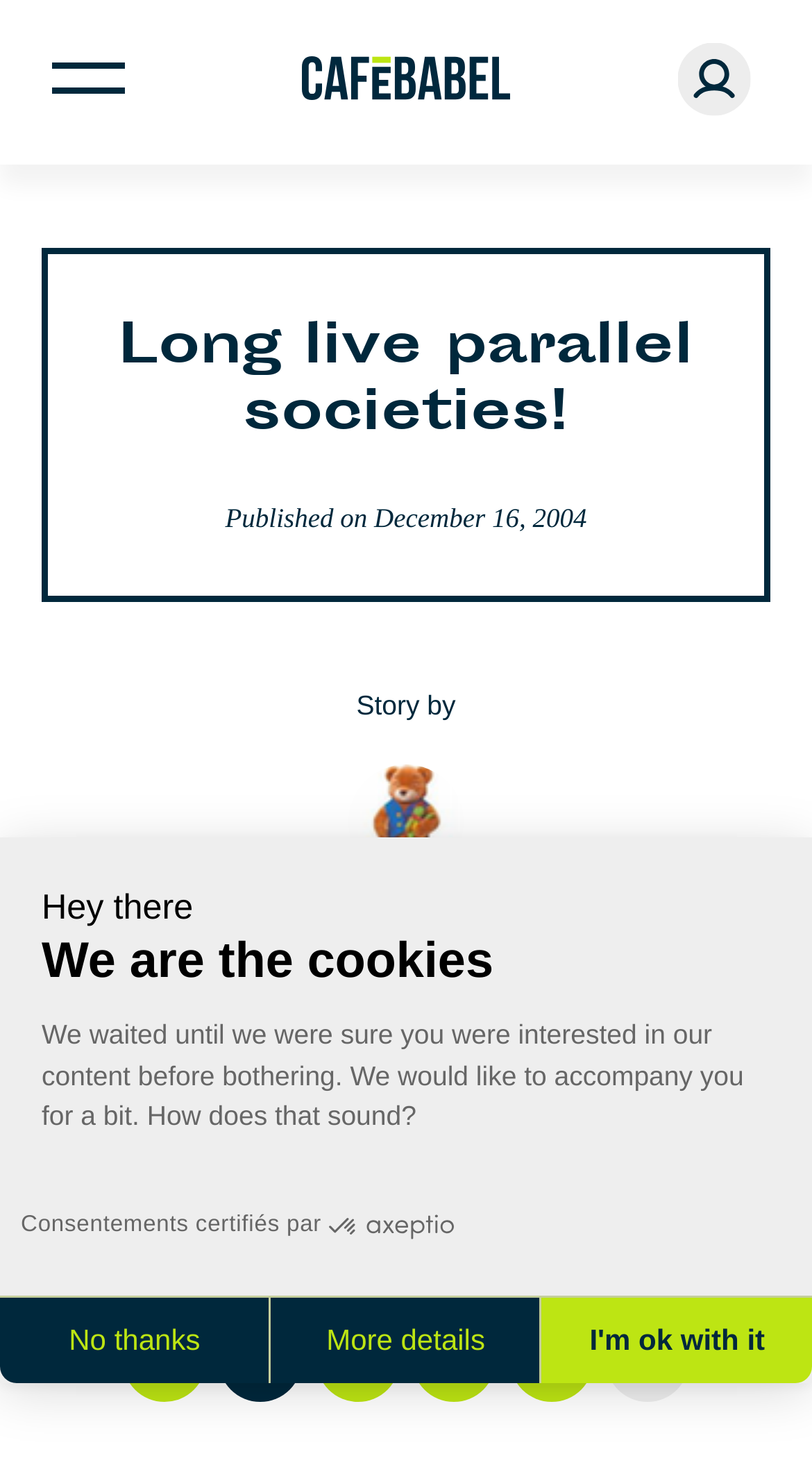Who translated the story?
Using the visual information, reply with a single word or short phrase.

claire mcbride